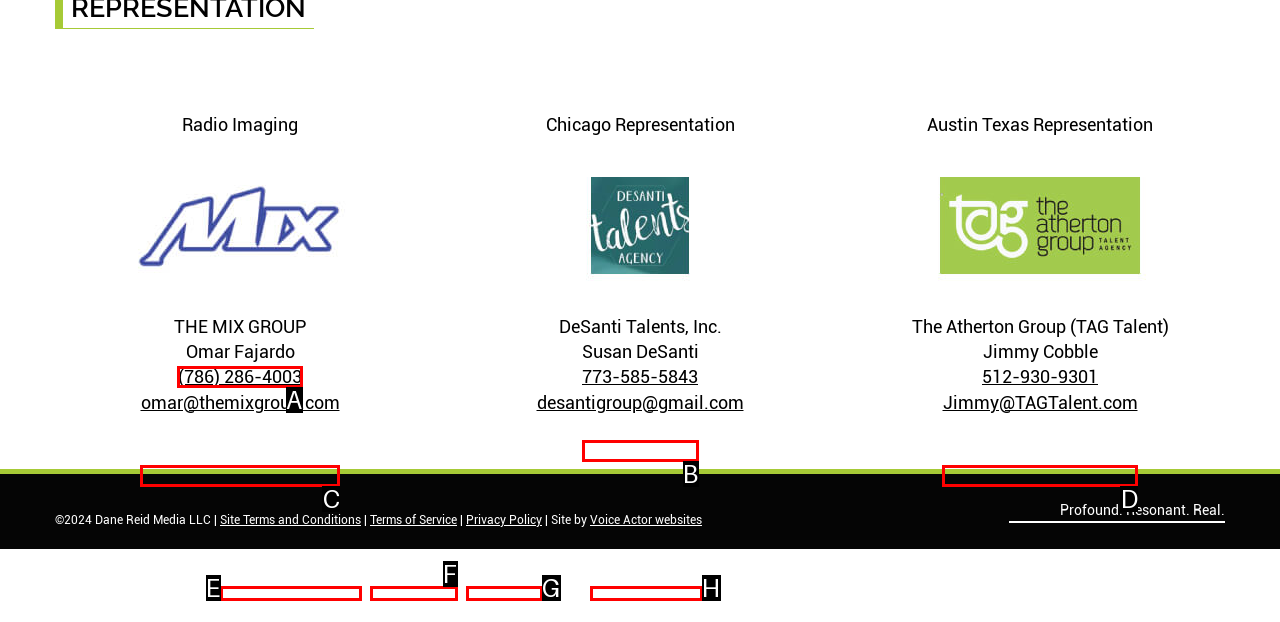Select the letter associated with the UI element you need to click to perform the following action: Call (786) 286-4003
Reply with the correct letter from the options provided.

A